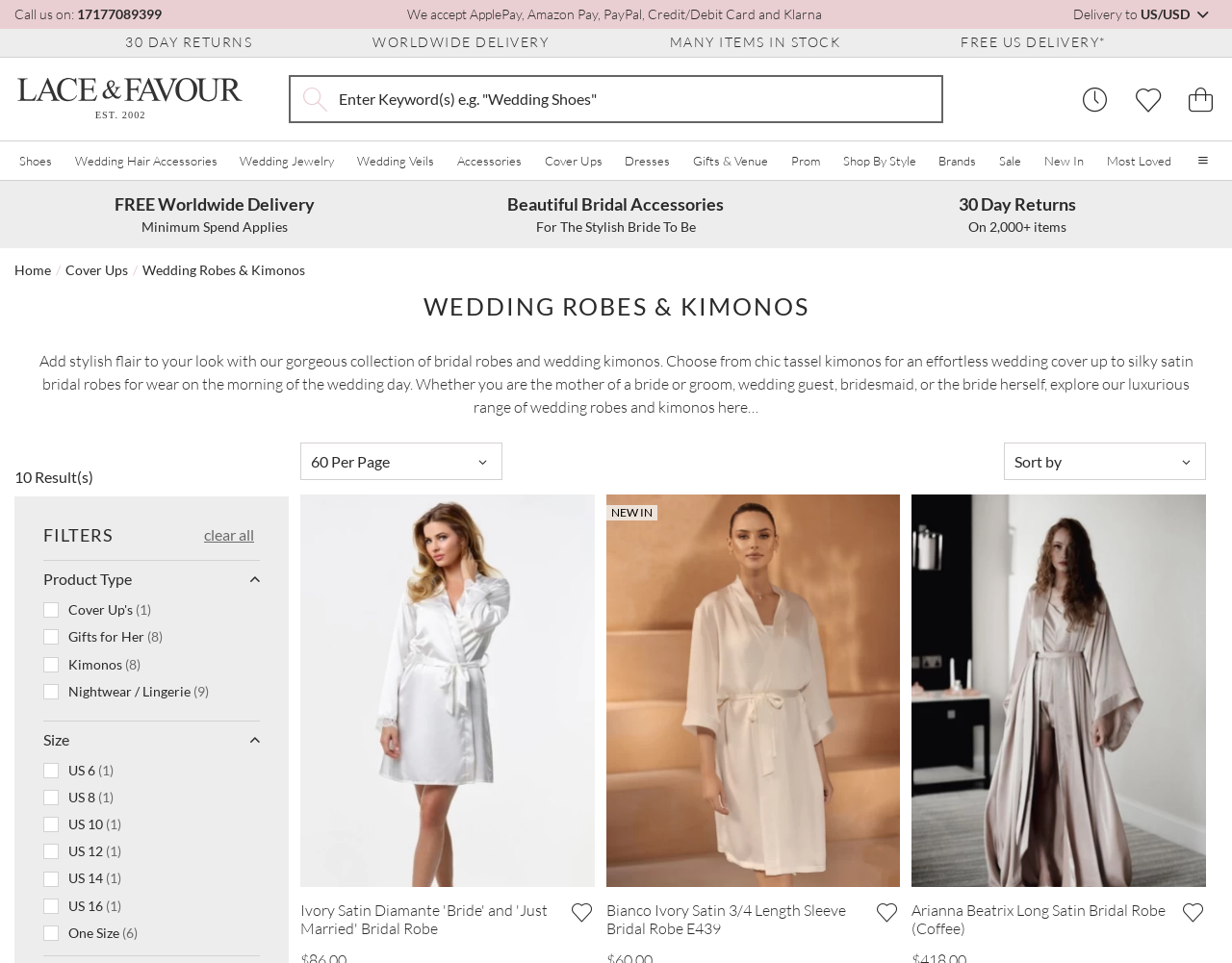How many ways can I filter shoes?
Answer the question using a single word or phrase, according to the image.

6